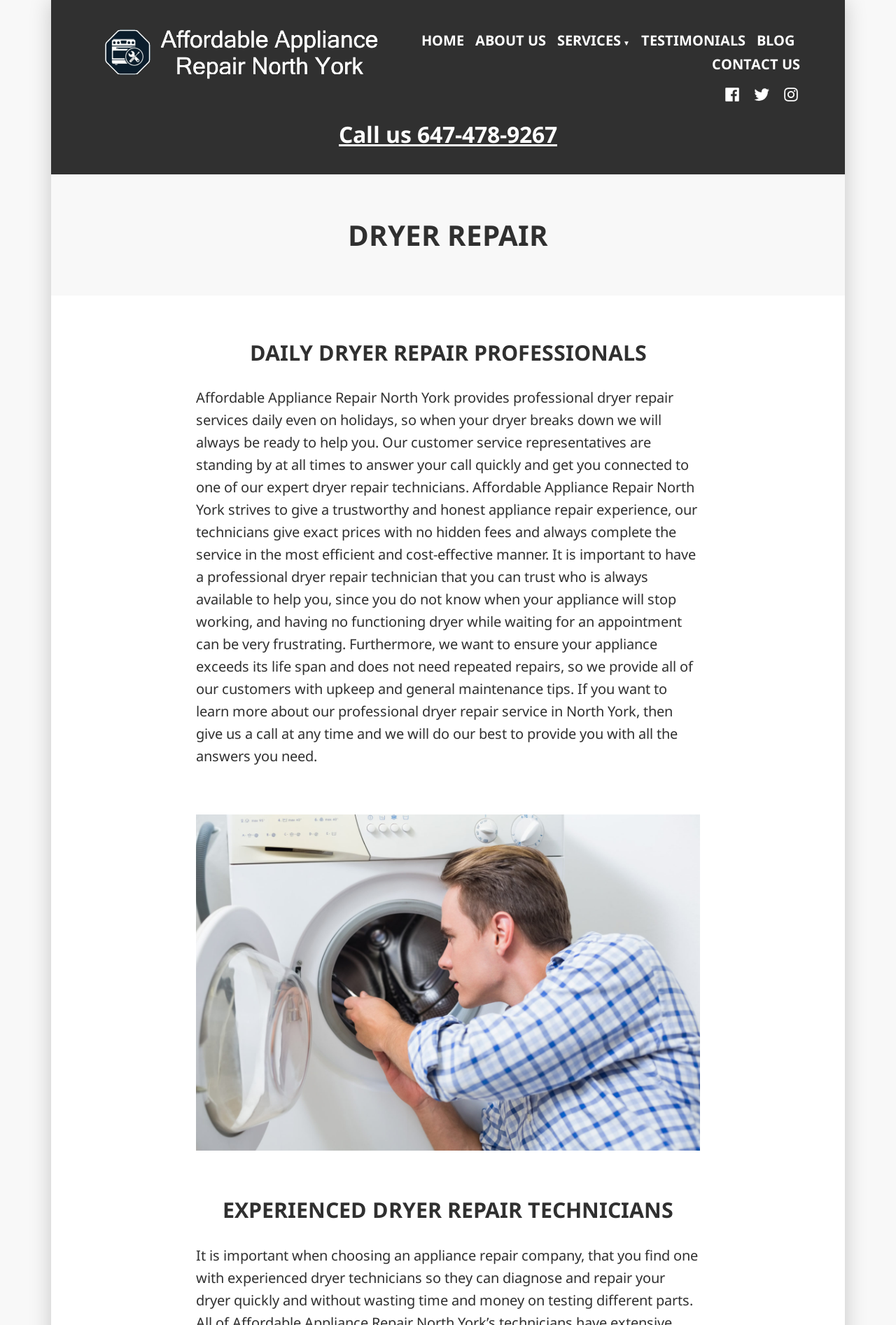Please identify the coordinates of the bounding box that should be clicked to fulfill this instruction: "Call the phone number".

[0.378, 0.09, 0.622, 0.112]